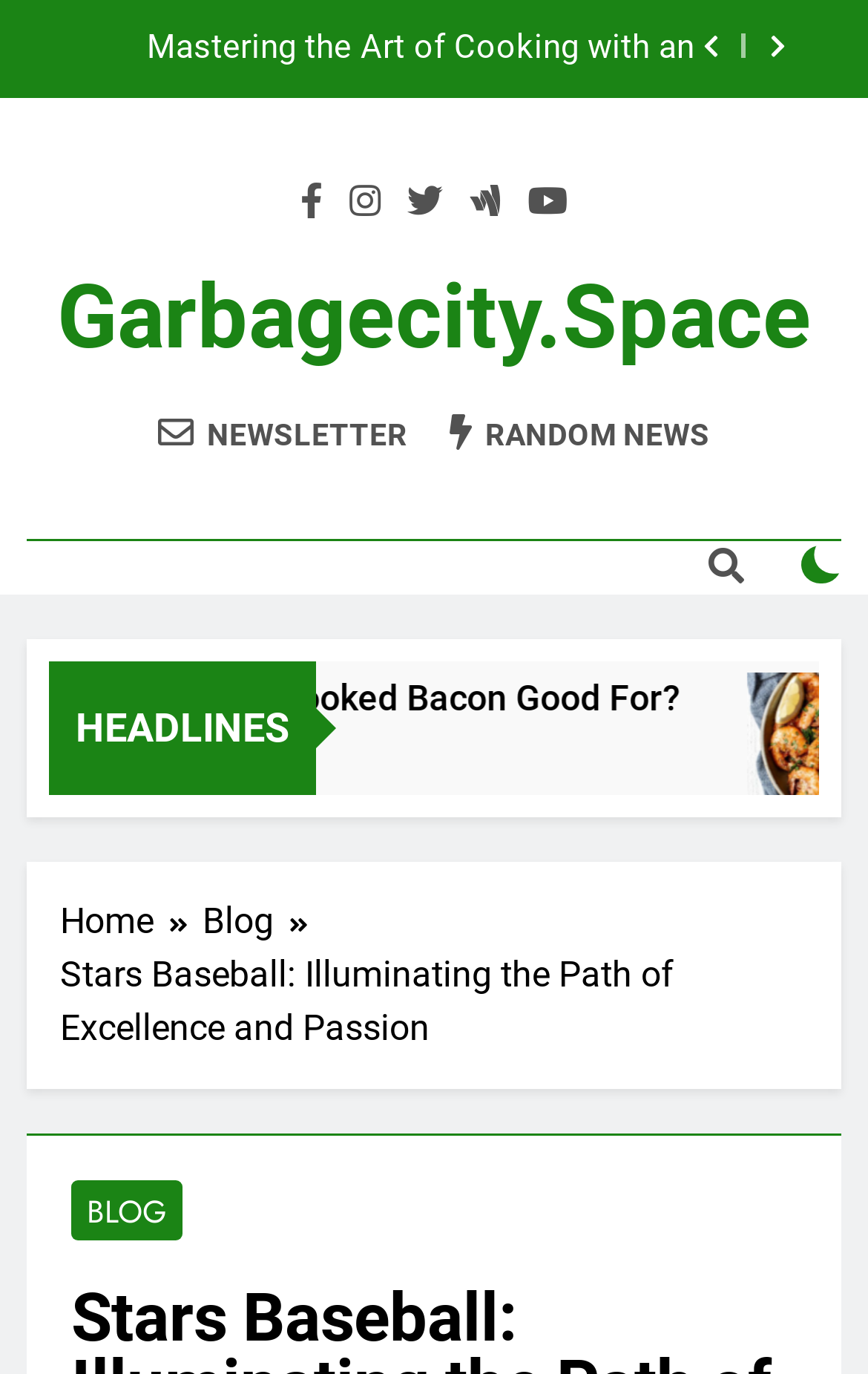Identify the bounding box coordinates of the region that needs to be clicked to carry out this instruction: "Visit the blog page". Provide these coordinates as four float numbers ranging from 0 to 1, i.e., [left, top, right, bottom].

[0.082, 0.859, 0.21, 0.903]